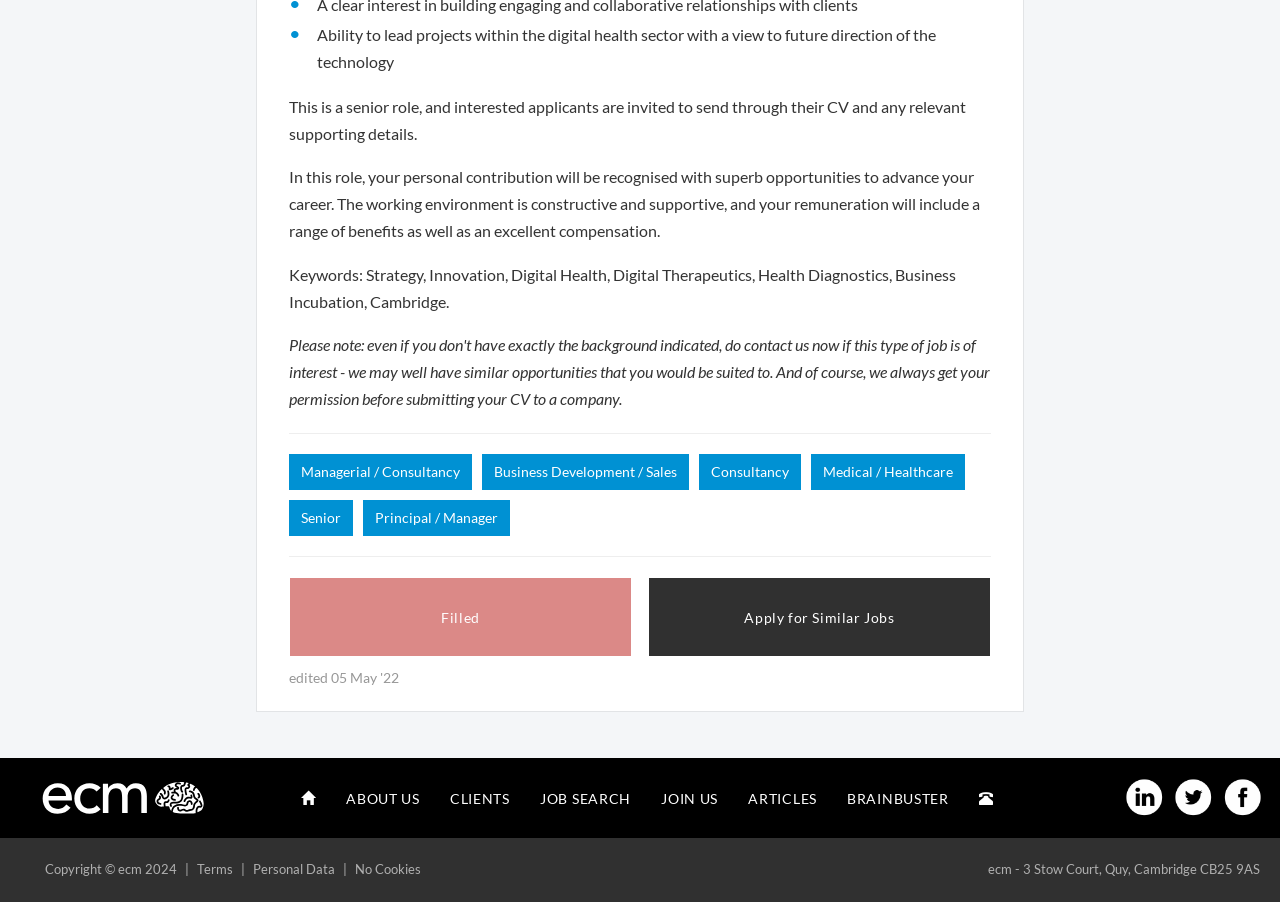Show the bounding box coordinates of the region that should be clicked to follow the instruction: "View job details."

None